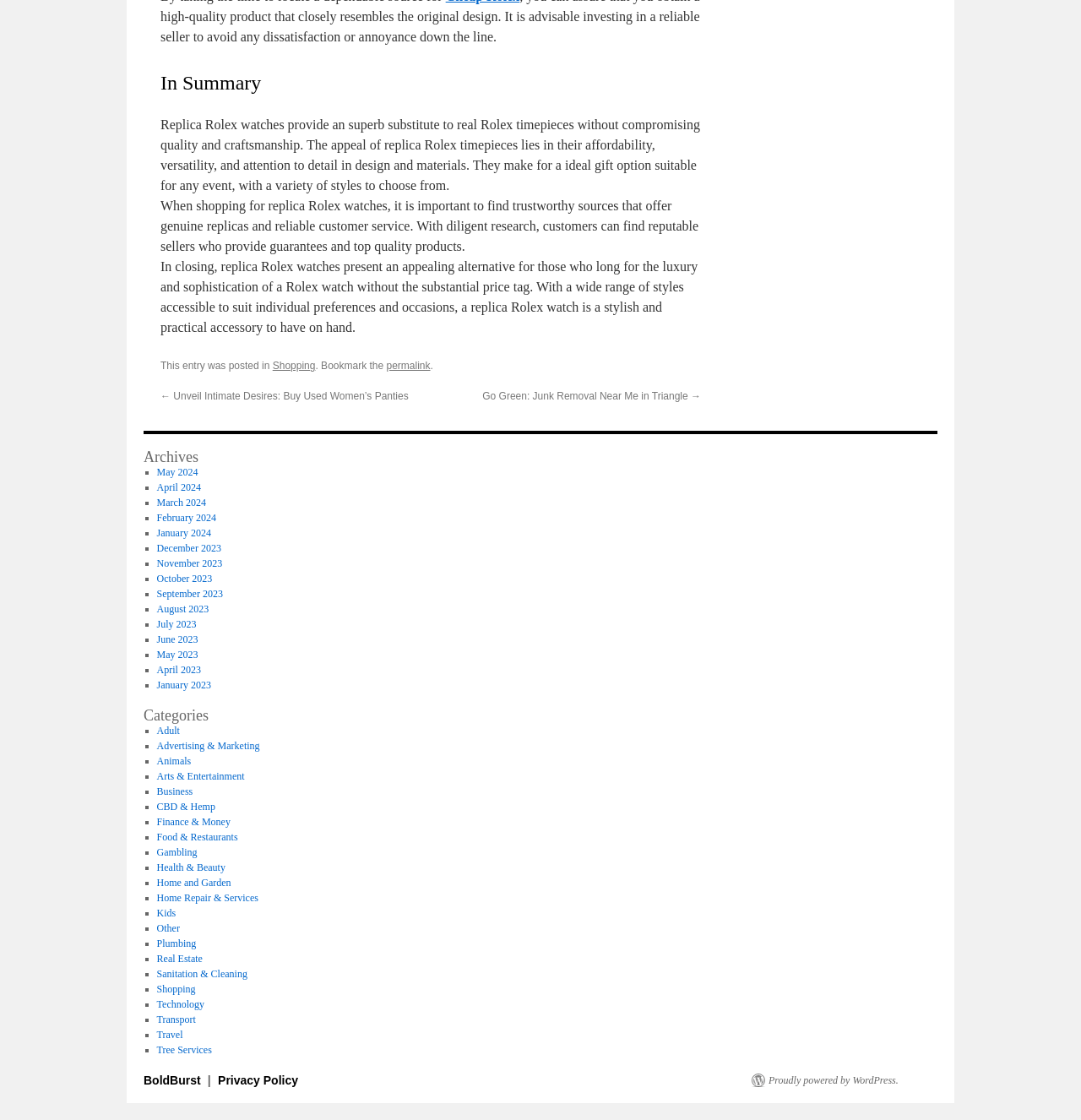Select the bounding box coordinates of the element I need to click to carry out the following instruction: "Click on the 'permalink' link".

[0.357, 0.322, 0.398, 0.332]